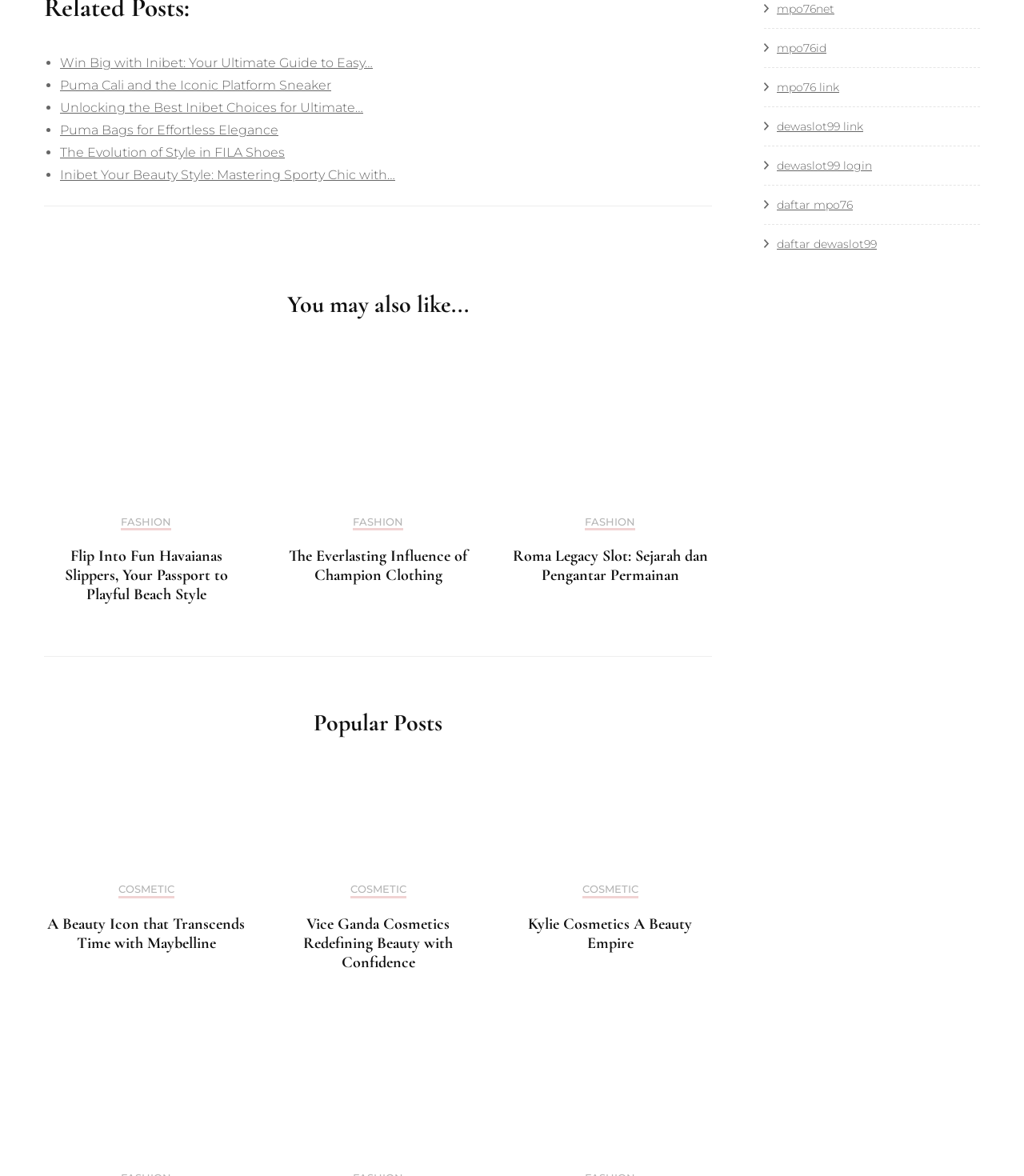Please identify the bounding box coordinates for the region that you need to click to follow this instruction: "View the article about The Everlasting Influence of Champion Clothing".

[0.282, 0.465, 0.456, 0.497]